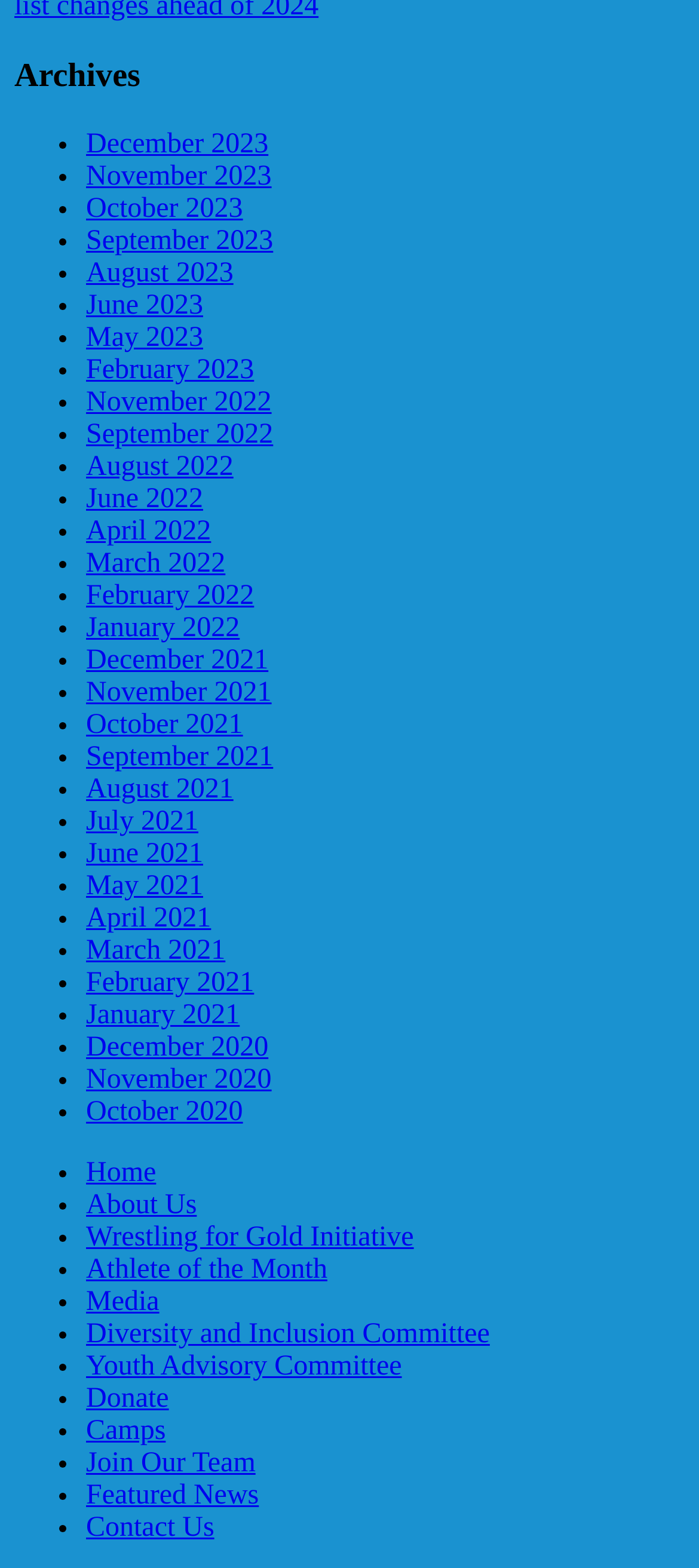Reply to the question below using a single word or brief phrase:
What is the longest link text in the secondary navigation?

Wrestling for Gold Initiative